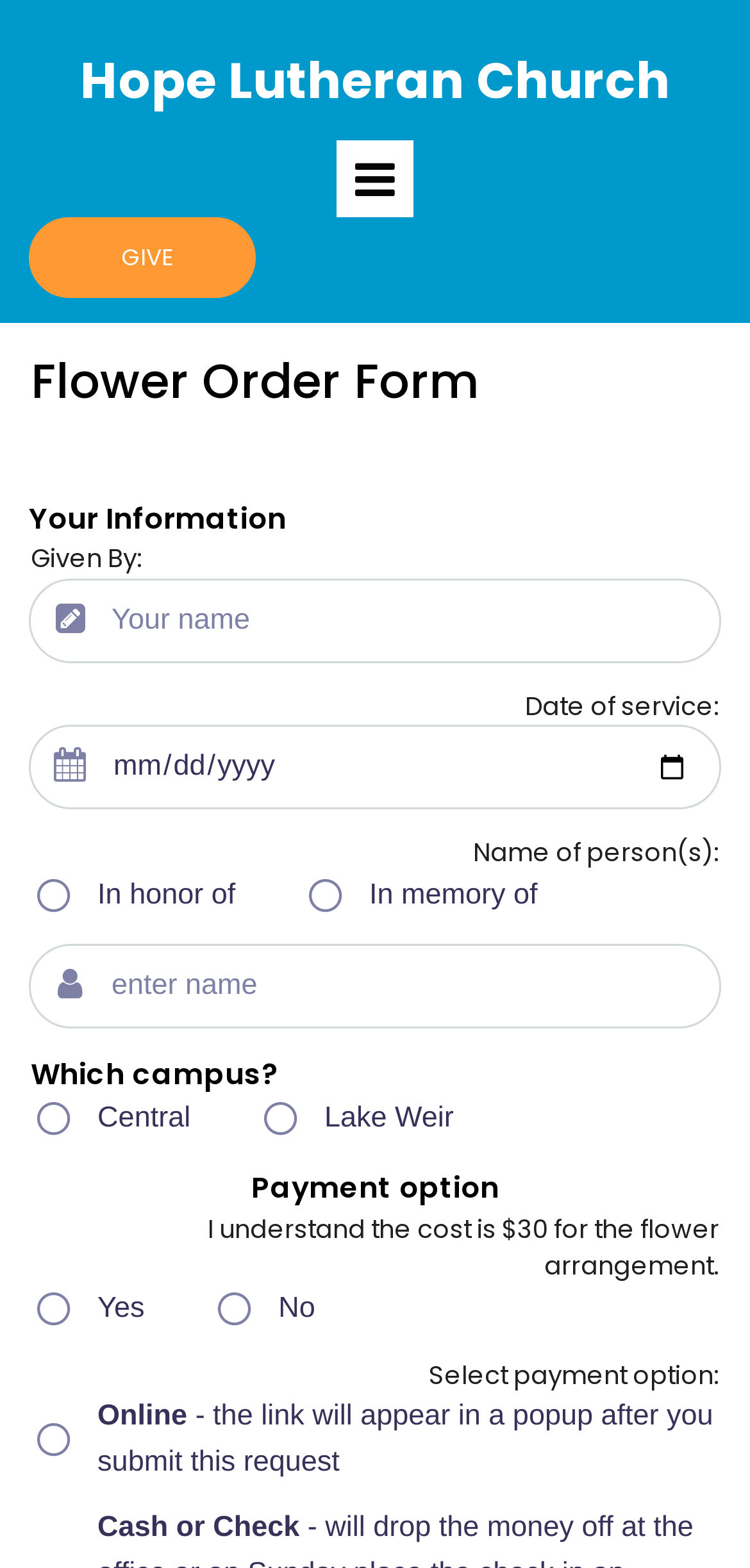Produce an elaborate caption capturing the essence of the webpage.

The webpage is titled "Flower Request" and appears to be a form for ordering flowers. At the top, there is a link to "Hope Lutheran Church" and a few other links, including "GIVE" and an icon represented by "\uf0c9". 

Below these links, there is a heading that reads "Flower Order Form". Under this heading, there is a section labeled "Your Information" which contains a required text box for entering a name. 

To the right of the "Your Information" section, there is a section for entering the date of service, which includes three spin buttons for selecting the month, day, and year. There is also a button to show a date picker.

Further down the page, there are sections for entering the name of the person or people being honored or remembered, and for selecting which campus the flowers should be delivered to. 

The page also includes a section for selecting a payment option, which includes a checkbox to confirm that the user understands the cost of the flower arrangement is $30. There are two options for payment: online or by cash or check. 

At the bottom of the page, there is a link represented by the icon "\uf077", which may be a submit or send button.